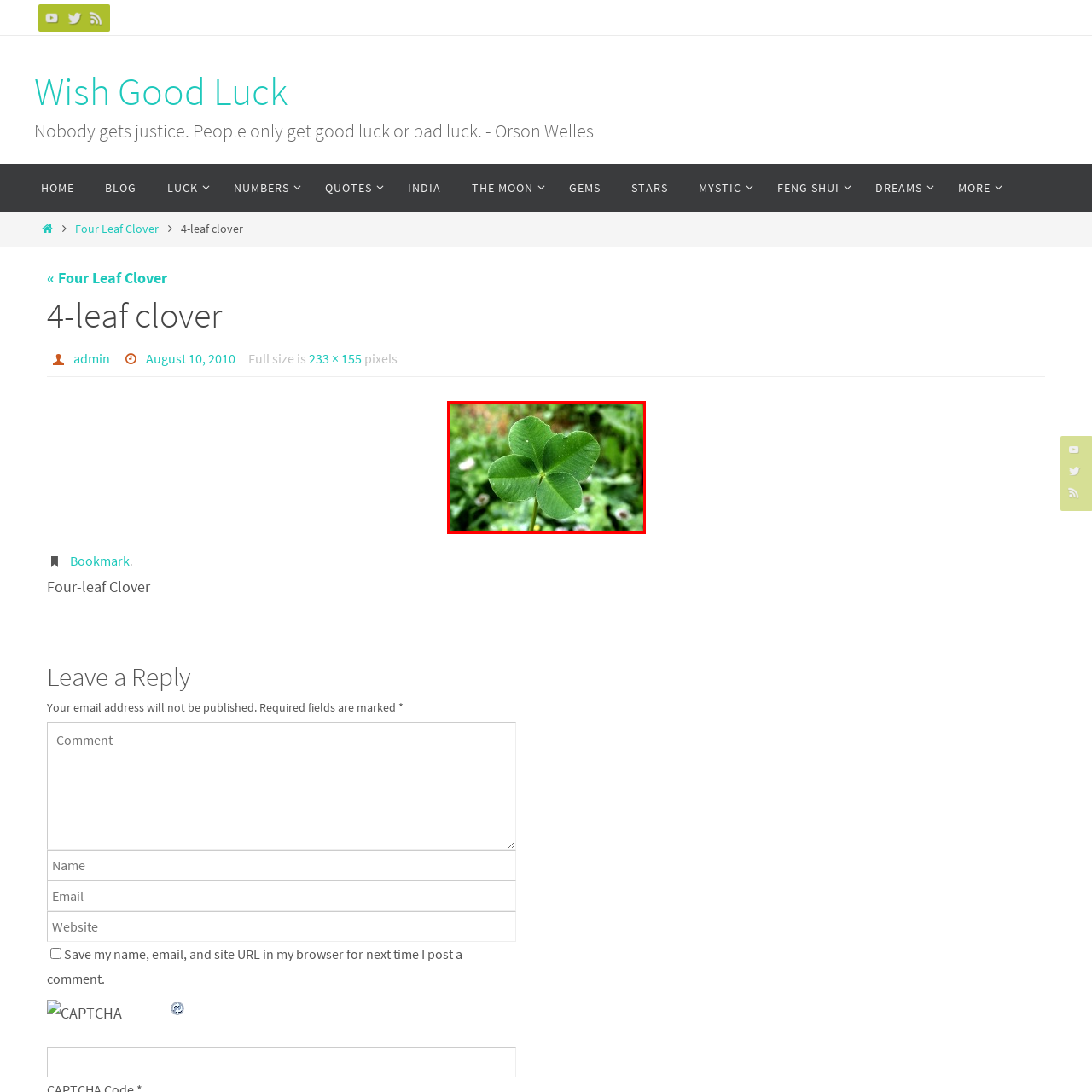Write a comprehensive caption detailing the image within the red boundary.

This image showcases a vibrant, fresh 4-leaf clover, a symbol often associated with good luck and fortune. Each of the four leaves is distinctly shaped, displaying a rich green hue with subtle veins and a glossy texture. The clover is prominently positioned against a blurred background of green foliage, suggesting a natural, lush environment. This image reflects themes of hope and luck, drawing on the cultural significance of the 4-leaf clover, which is rare and highly sought after as a harbinger of positive outcomes. The overall composition invites feelings of serenity and optimism, making it a perfect visual representation for topics related to luck and well wishes.